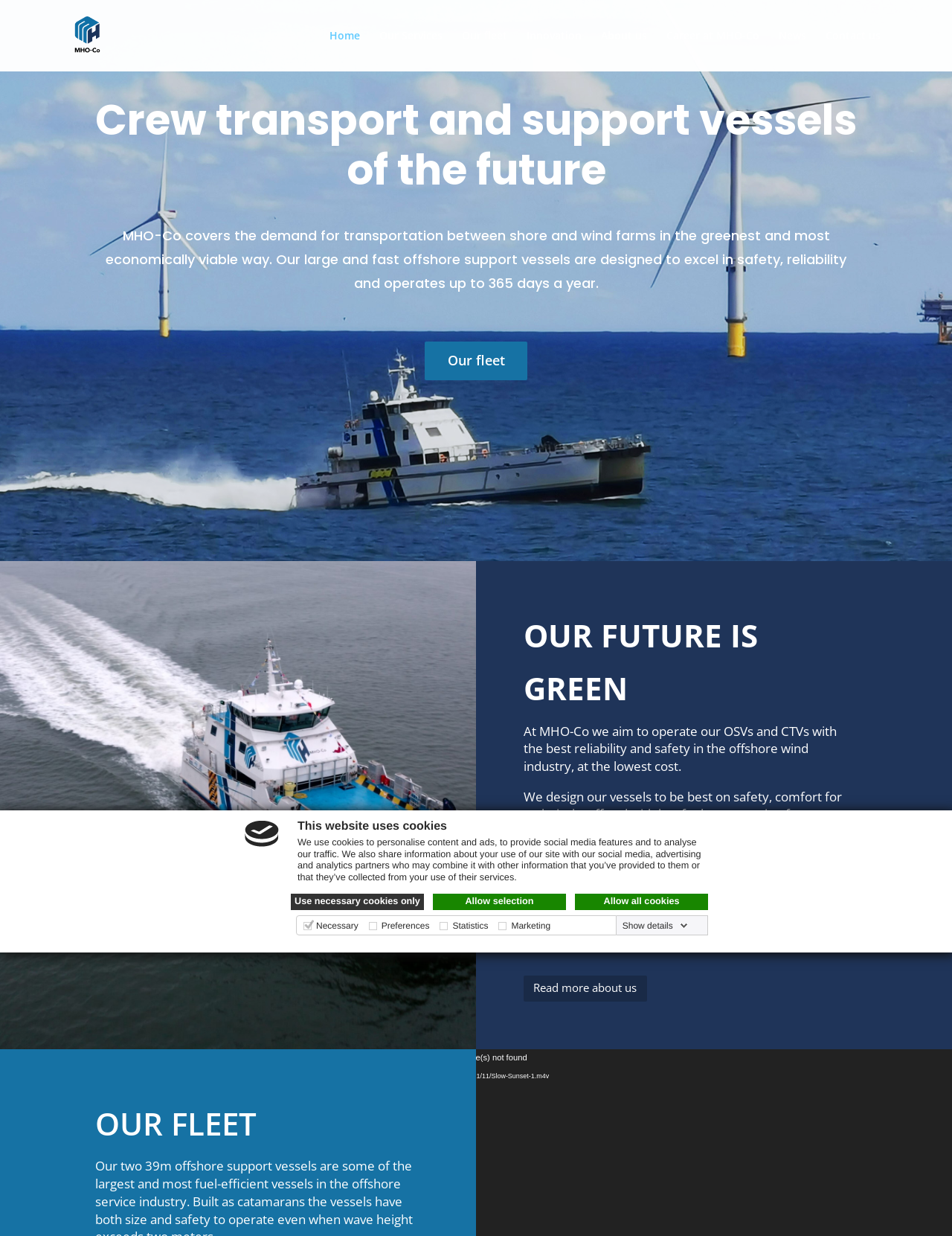Show me the bounding box coordinates of the clickable region to achieve the task as per the instruction: "Read more about Our Services".

[0.398, 0.025, 0.465, 0.058]